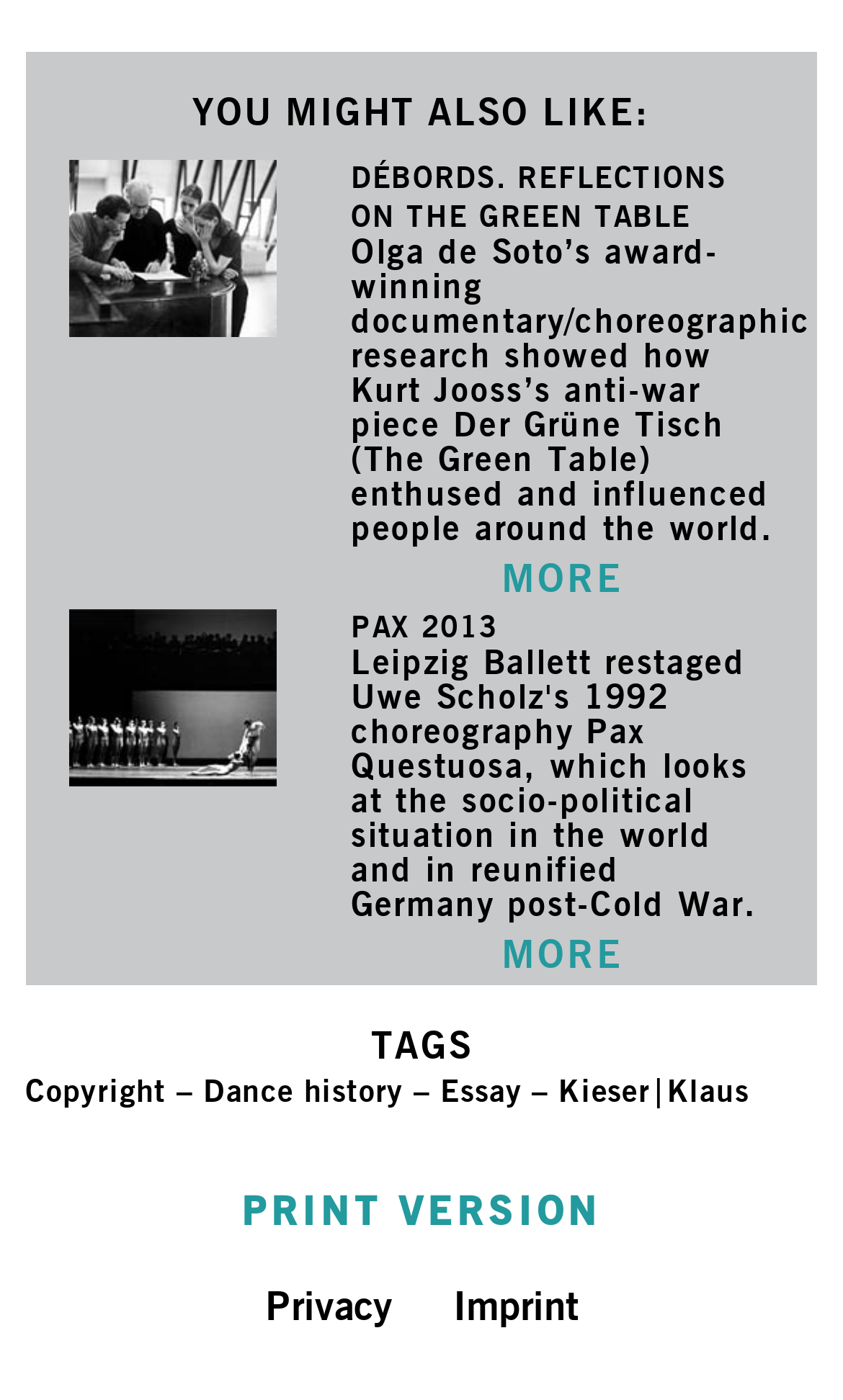Refer to the image and provide an in-depth answer to the question:
What is the last tag listed?

I found the last tag listed by looking at the link elements under the 'TAGS' heading. The last link element is 'Kieser|Klaus' which is located at coordinates [0.662, 0.765, 0.889, 0.791].